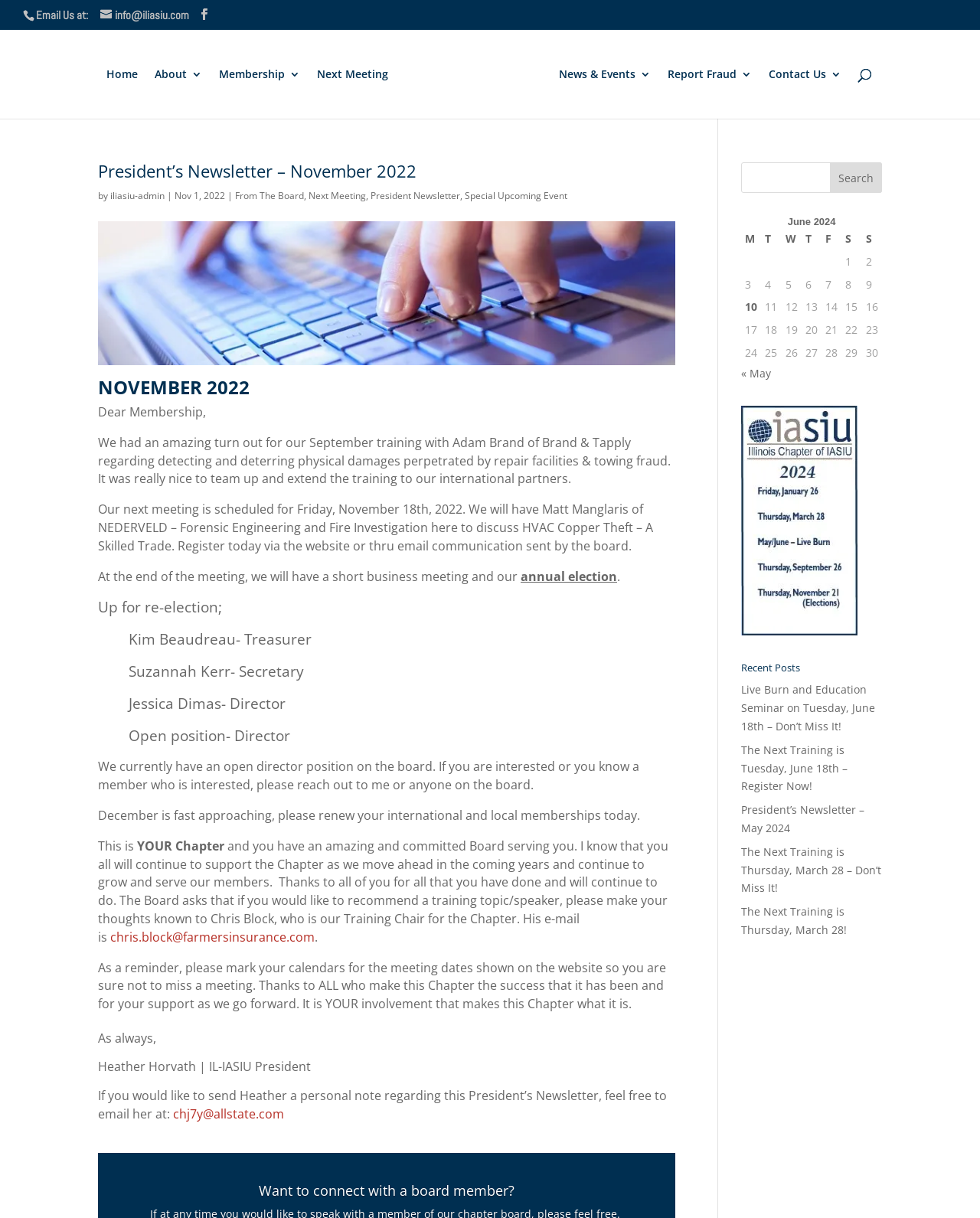Can you find and provide the main heading text of this webpage?

President’s Newsletter – November 2022